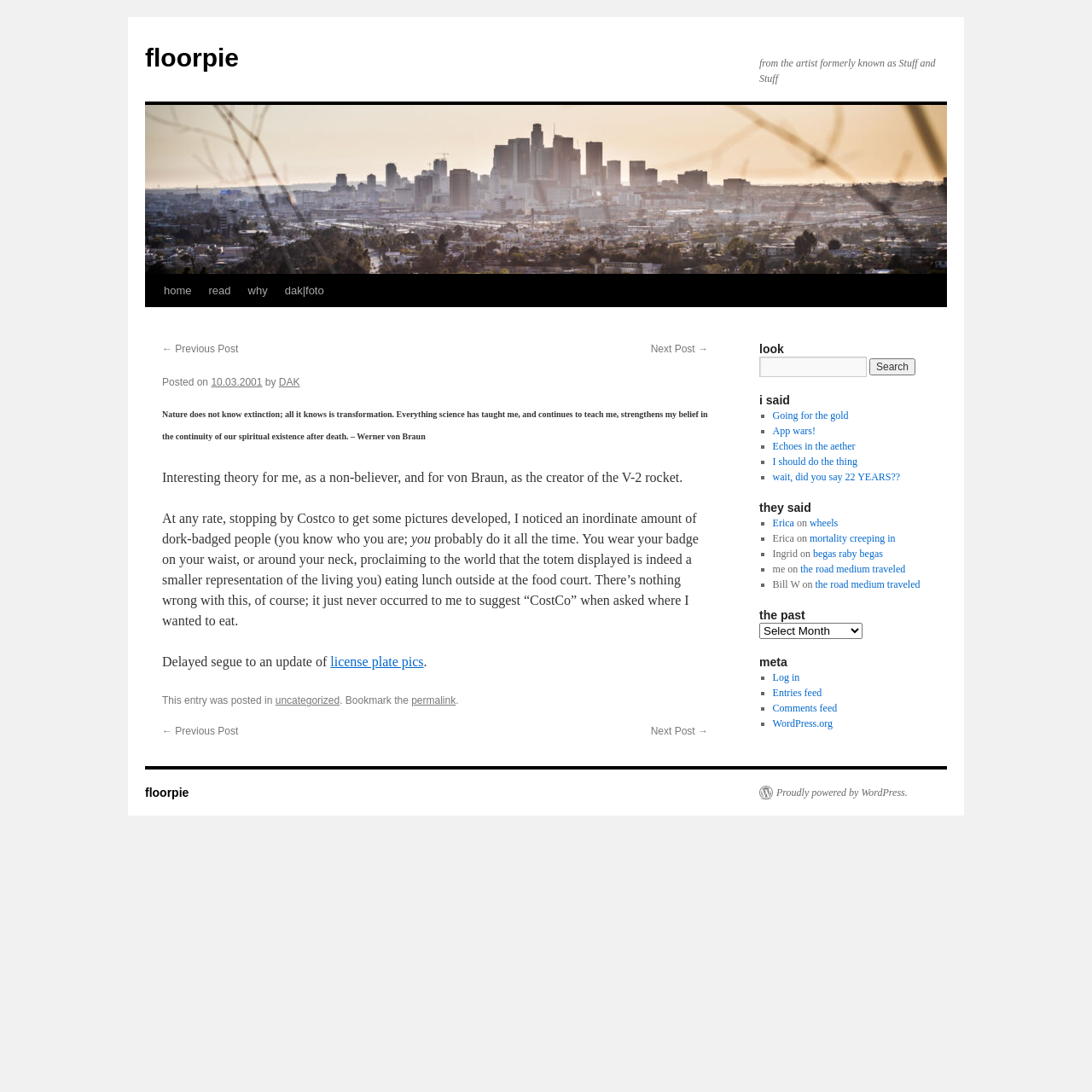Given the element description: "INF", predict the bounding box coordinates of the UI element it refers to, using four float numbers between 0 and 1, i.e., [left, top, right, bottom].

None